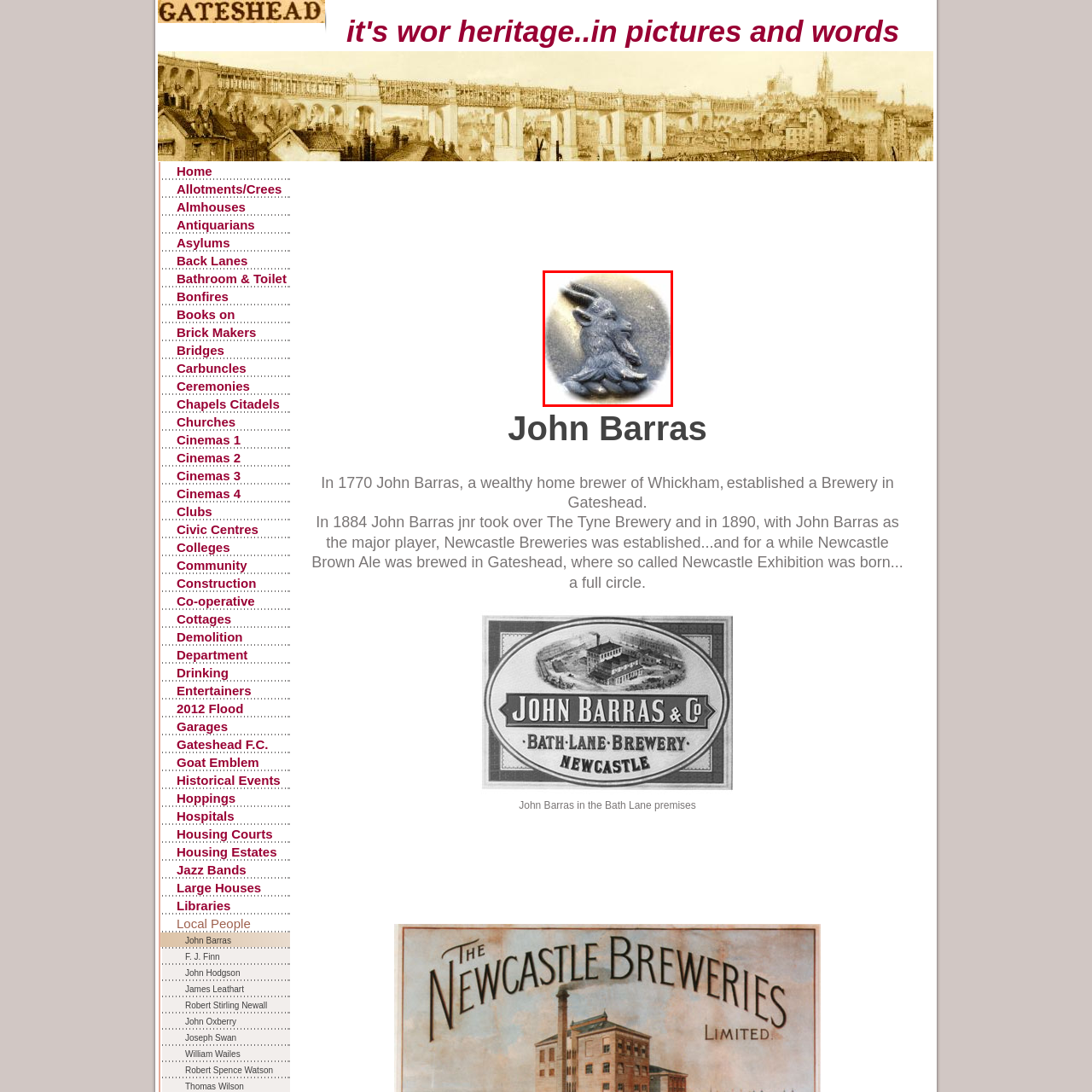What does the goat symbol represent?
Focus on the section of the image outlined in red and give a thorough answer to the question.

The goat symbol may represent various cultural significances such as vitality and resilience, tying into the historical narrative of the region and its brewing heritage.